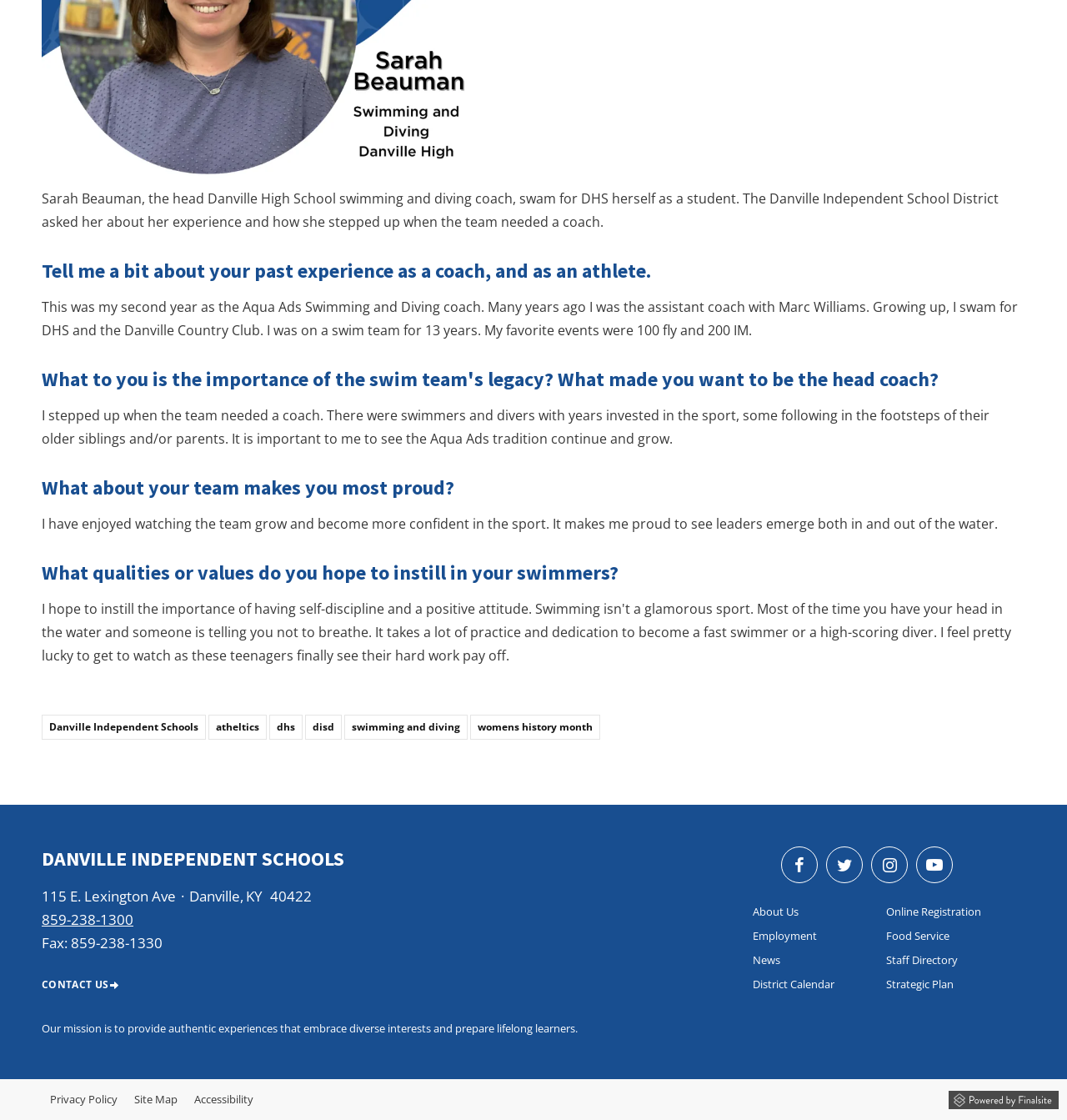What is the importance of the swim team's legacy to the coach?
Please respond to the question thoroughly and include all relevant details.

The coach mentions 'It is important to me to see the Aqua Ads tradition continue and grow', which highlights the significance of the swim team's legacy to the coach.